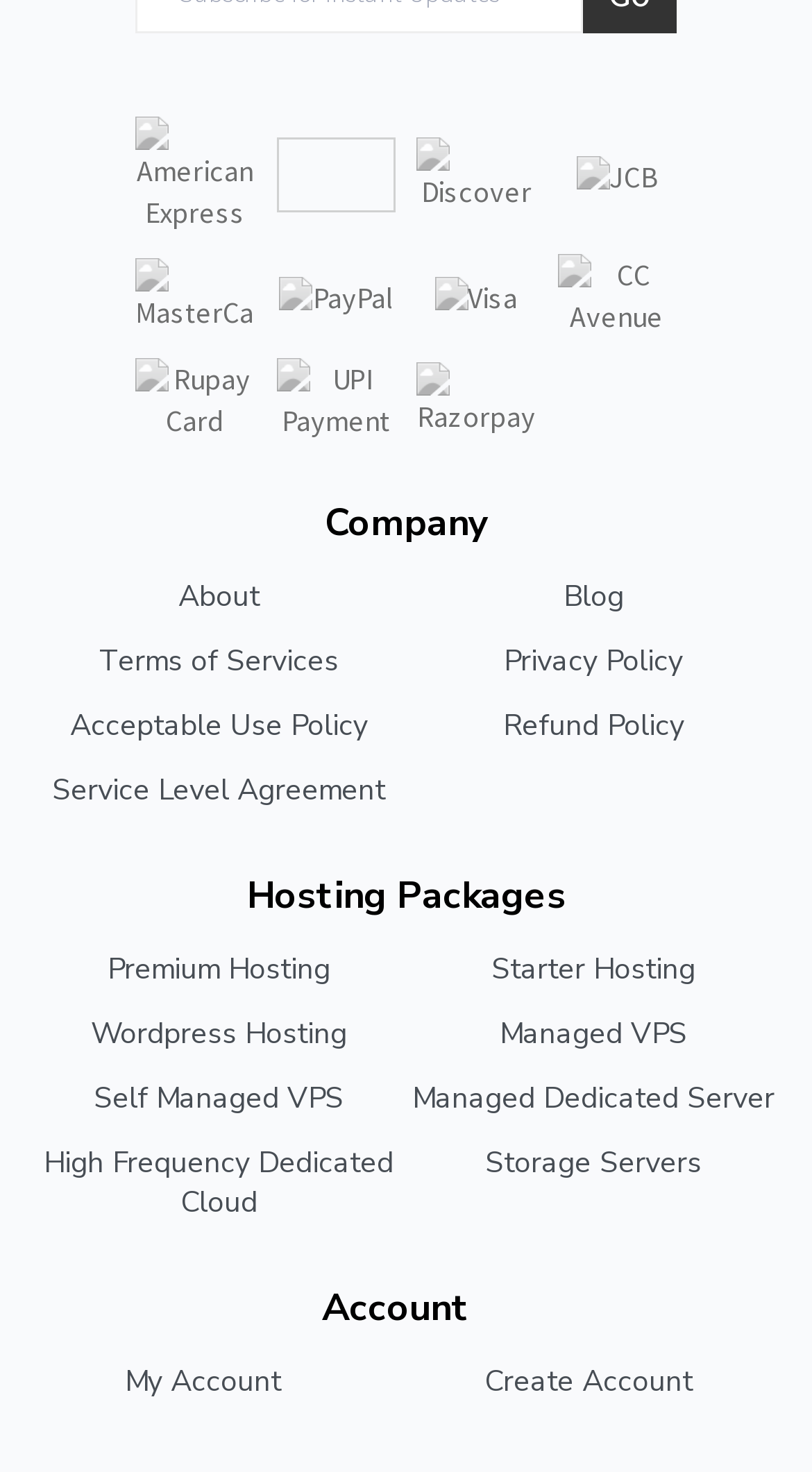Based on the visual content of the image, answer the question thoroughly: How many payment methods are accepted?

I counted the number of payment method images at the top of the webpage, including American Express, Discover, JCB, MasterCard, PayPal, Visa, CC Avenue, Rupay Card, UPI Payment, and Razorpay.